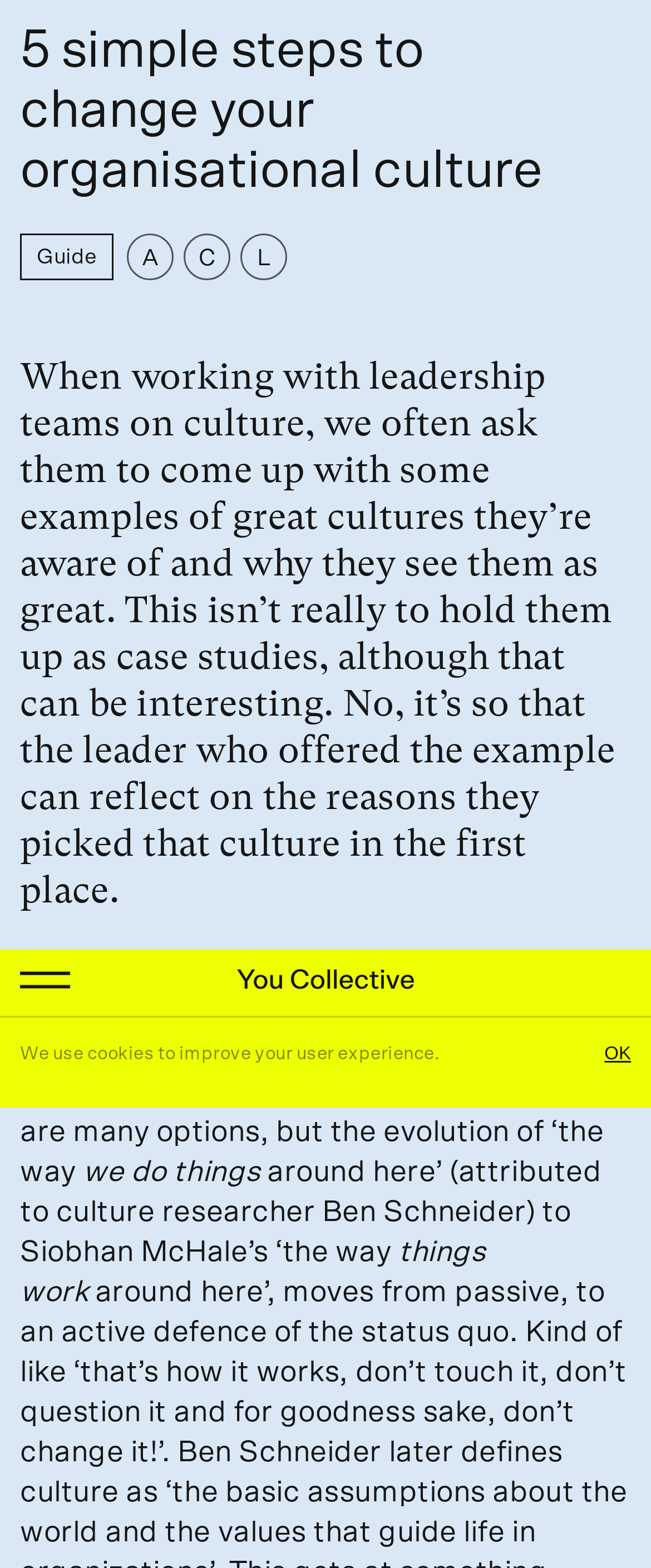Please identify the bounding box coordinates of the region to click in order to complete the task: "Send an email". The coordinates must be four float numbers between 0 and 1, specified as [left, top, right, bottom].

None